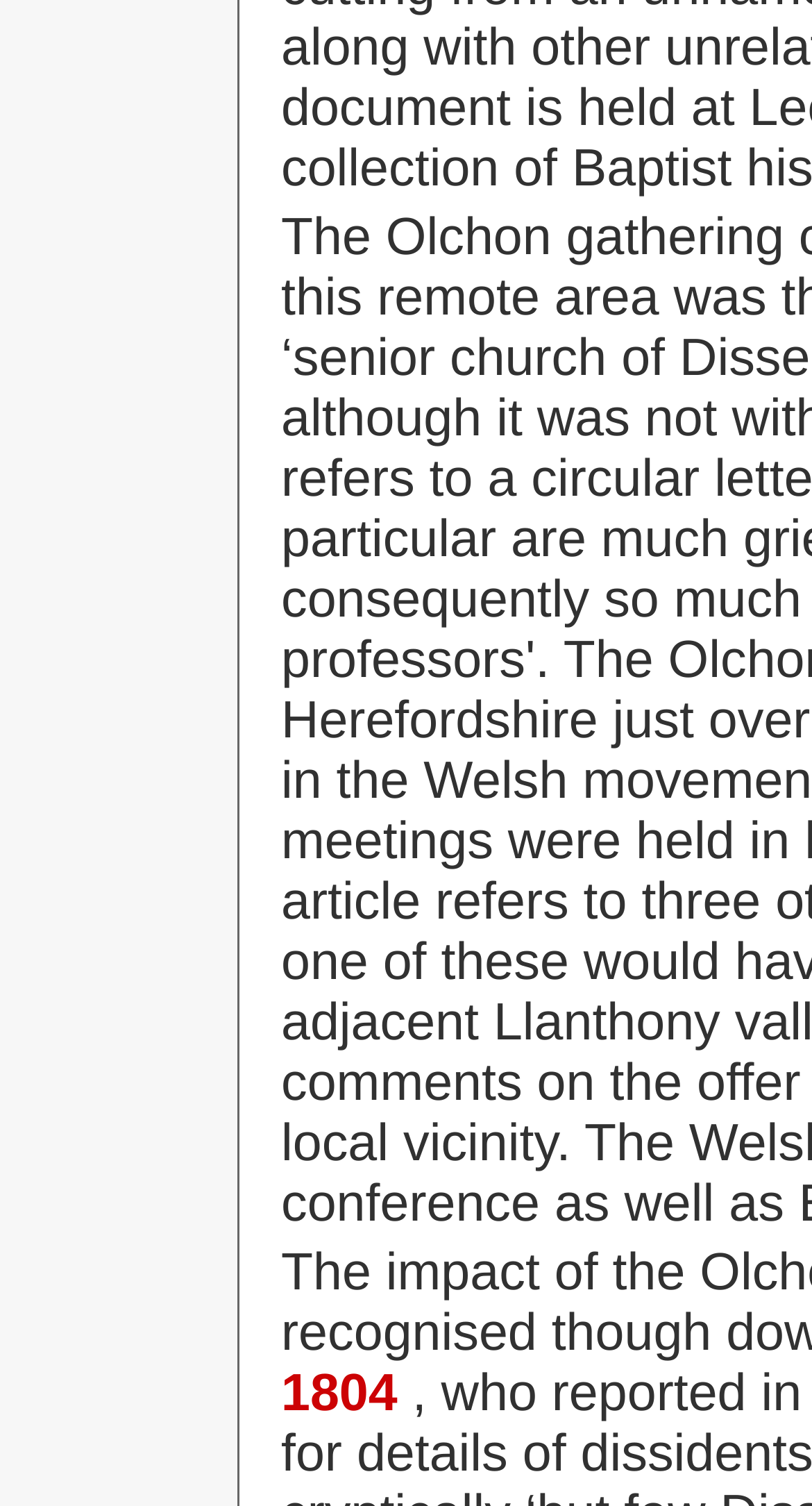Determine the bounding box coordinates for the UI element matching this description: "1804".

[0.346, 0.906, 0.507, 0.945]